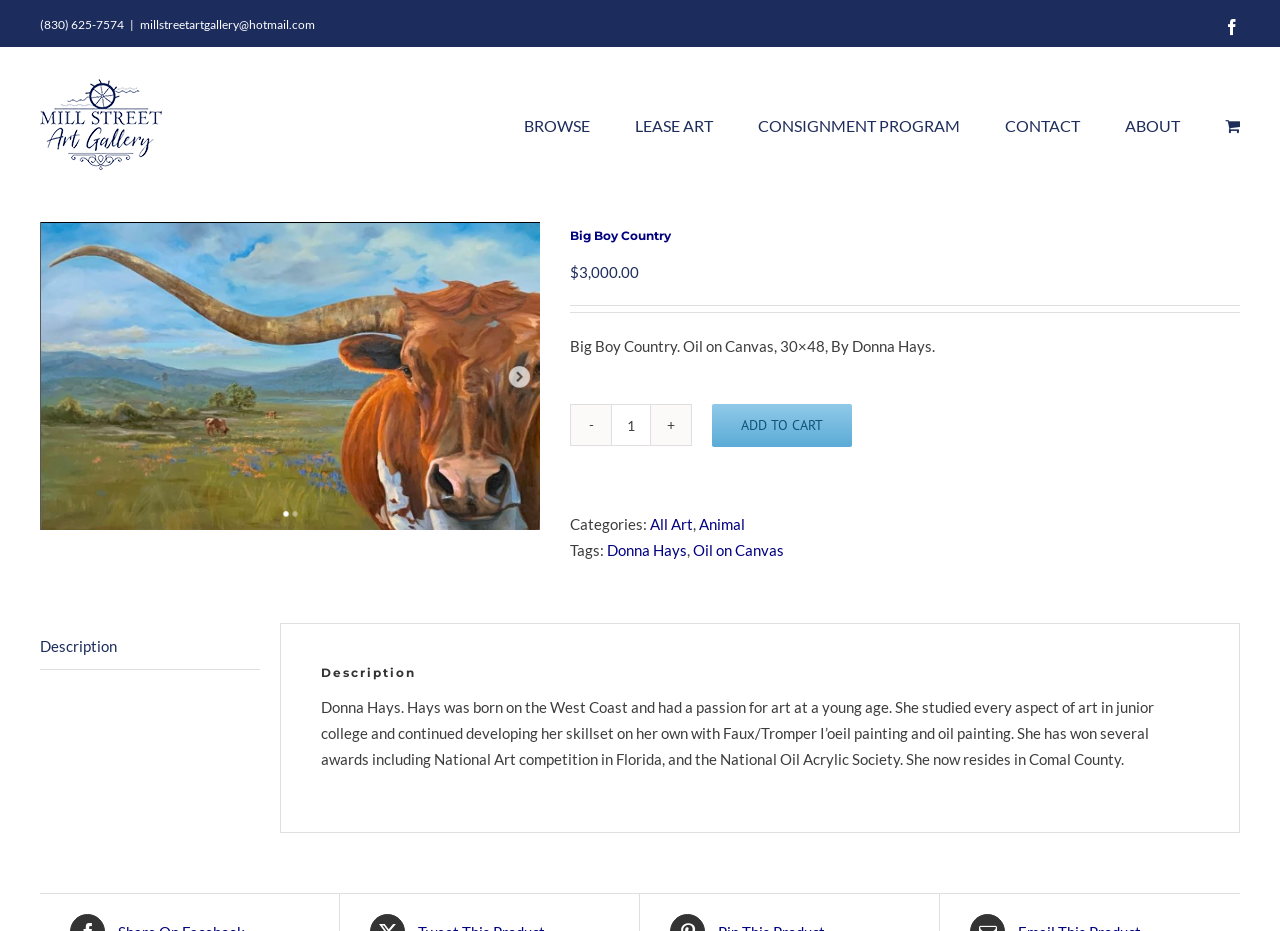Identify and provide the bounding box for the element described by: "LEASE ART".

[0.496, 0.052, 0.557, 0.216]